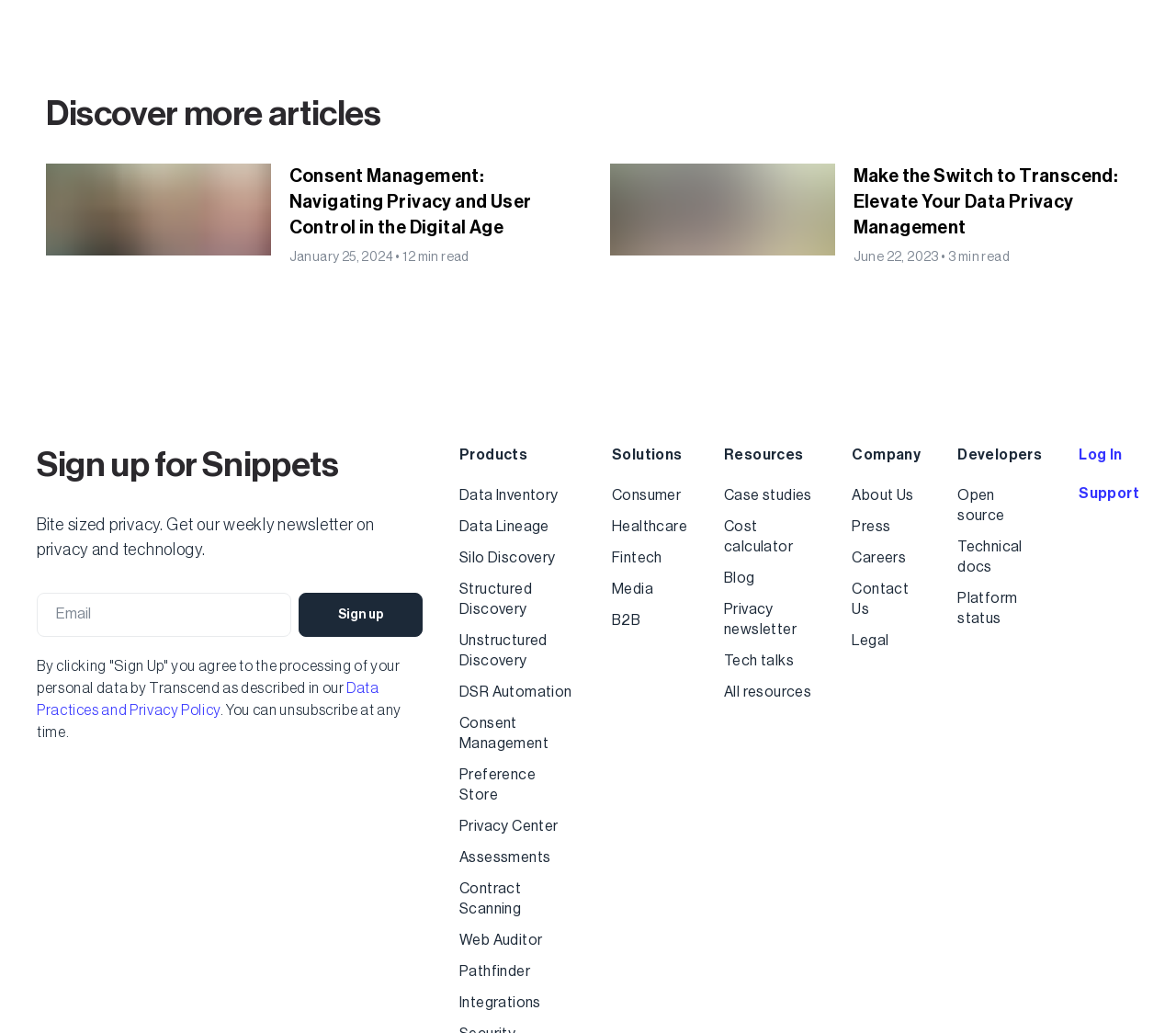Can you identify the bounding box coordinates of the clickable region needed to carry out this instruction: 'Switch to English (UK) language'? The coordinates should be four float numbers within the range of 0 to 1, stated as [left, top, right, bottom].

None